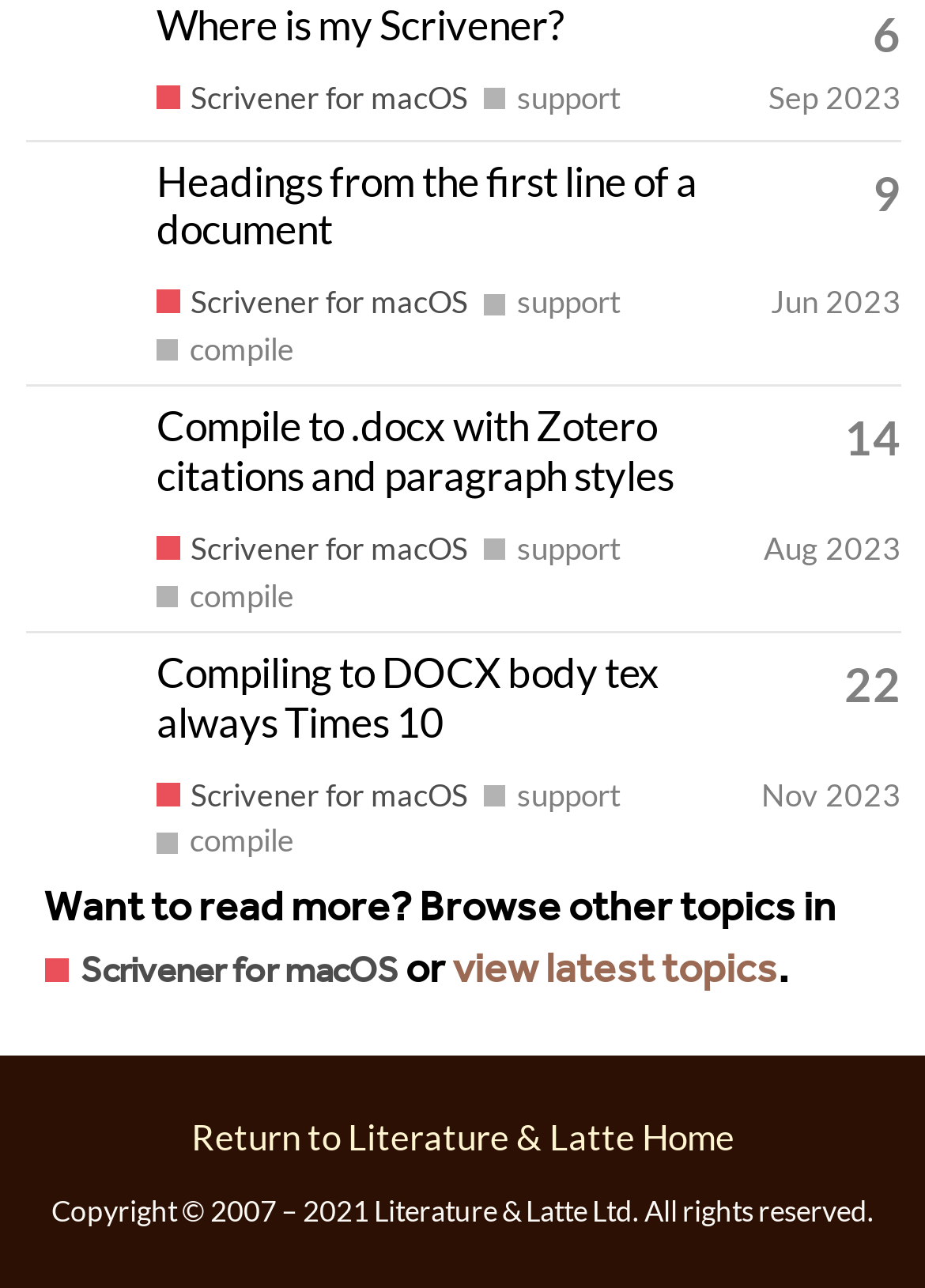Locate the bounding box coordinates of the element's region that should be clicked to carry out the following instruction: "View latest topics". The coordinates need to be four float numbers between 0 and 1, i.e., [left, top, right, bottom].

[0.489, 0.722, 0.841, 0.785]